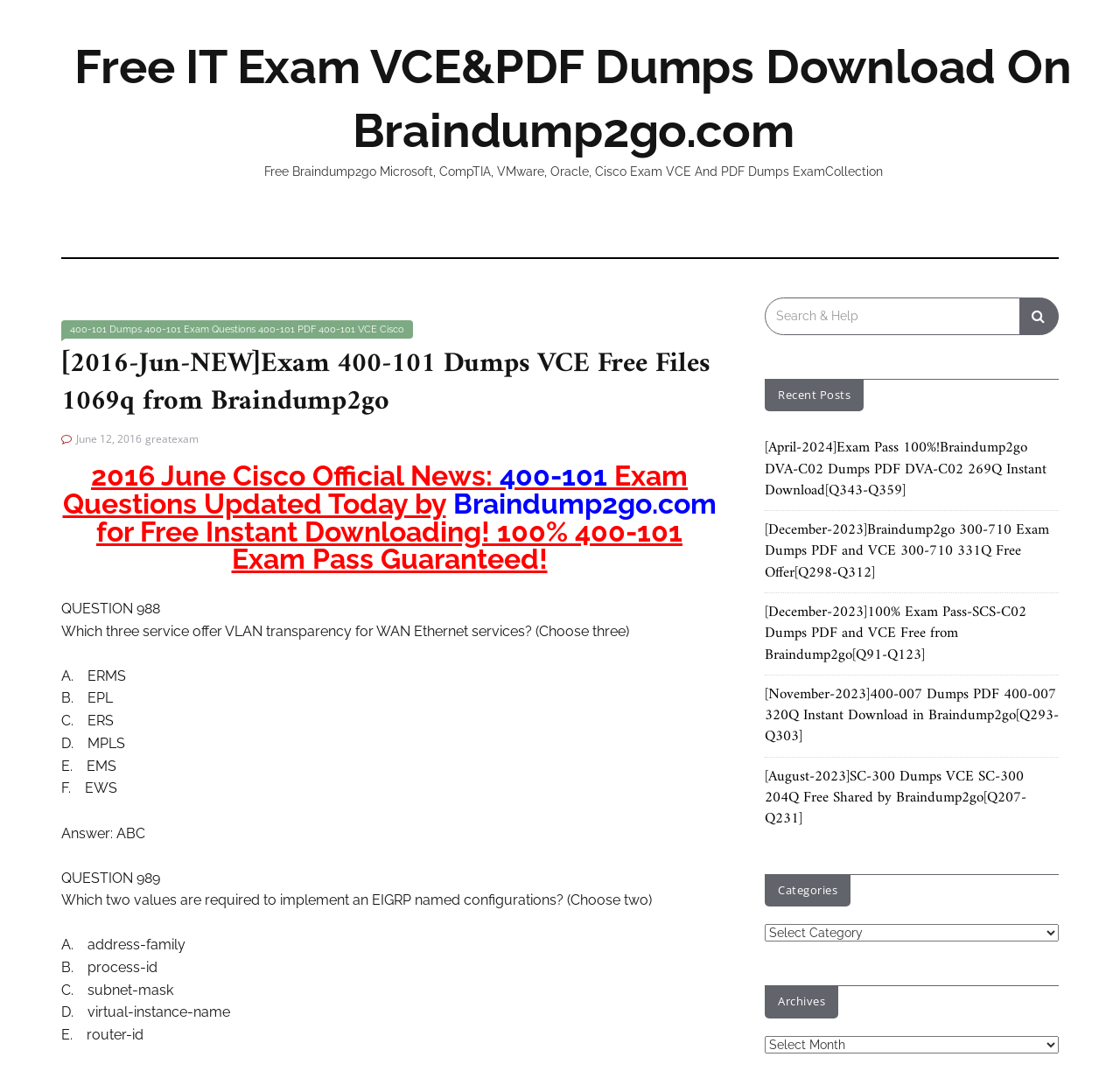Please find the main title text of this webpage.

Free IT Exam VCE&PDF Dumps Download On Braindump2go.com